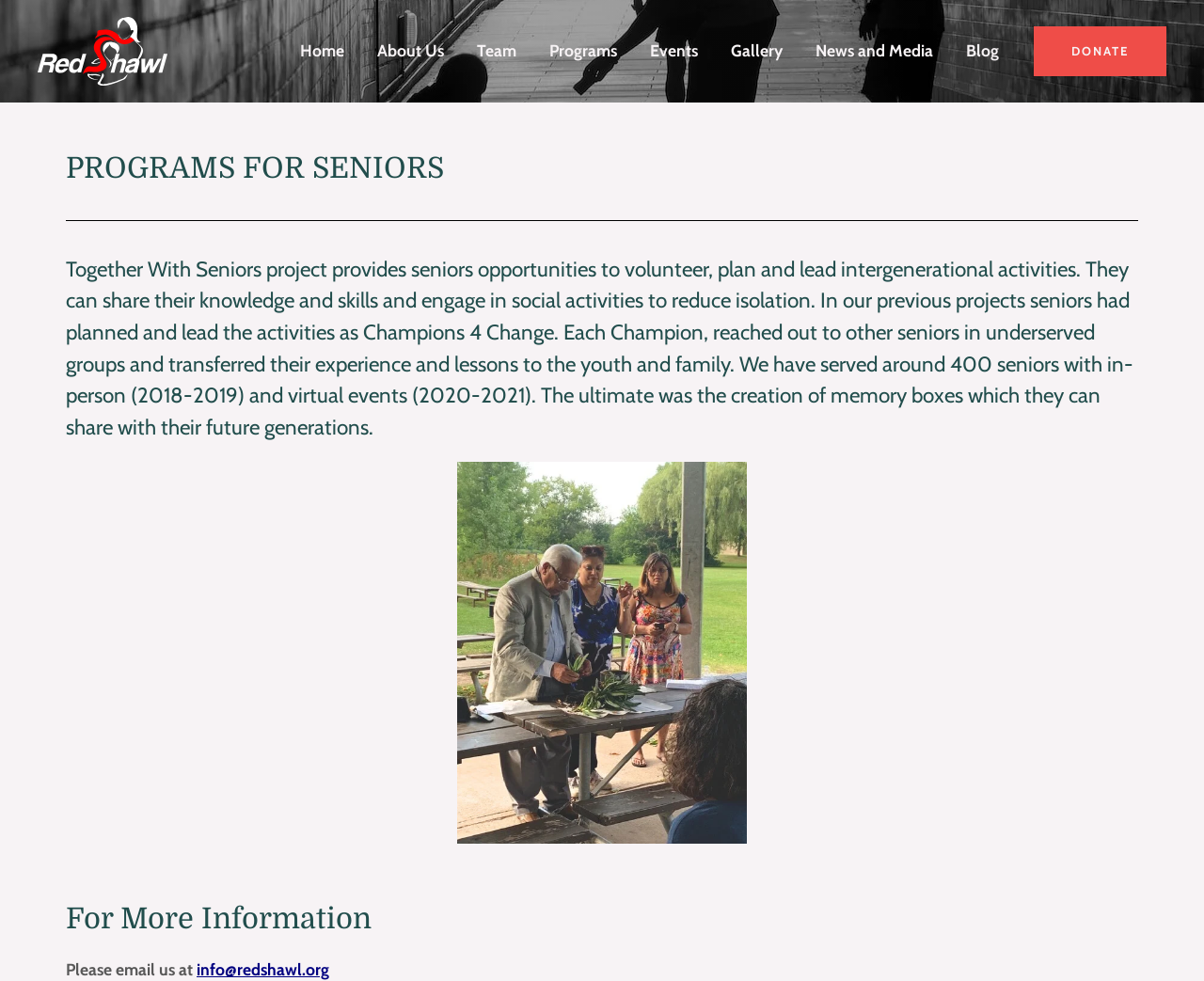Generate a thorough caption that explains the contents of the webpage.

The webpage is about the "Programs for Seniors" offered by the RedShawl Women's Organization. At the top left corner, there is a link to the organization's website, accompanied by an image with the same name. 

Below this, there is a navigation menu with 8 links: "Home", "About Us", "Team", "Programs", "Events", "Gallery", "News and Media", and "Blog". These links are aligned horizontally, taking up most of the width of the page.

The main content of the page is divided into three sections. The first section has a heading "PROGRAMS FOR SENIORS" and provides a brief overview of the "Together With Seniors" project, which aims to provide opportunities for seniors to volunteer, plan, and lead intergenerational activities. This section takes up most of the page's width and is located below the navigation menu.

The second section has a heading "For More Information" and contains a static text "Please email us at" followed by a link to the organization's email address "info@redshawl.org". This section is located at the bottom left corner of the page.

At the top right corner, there is a prominent link to "DONATE", which stands out from the rest of the content.